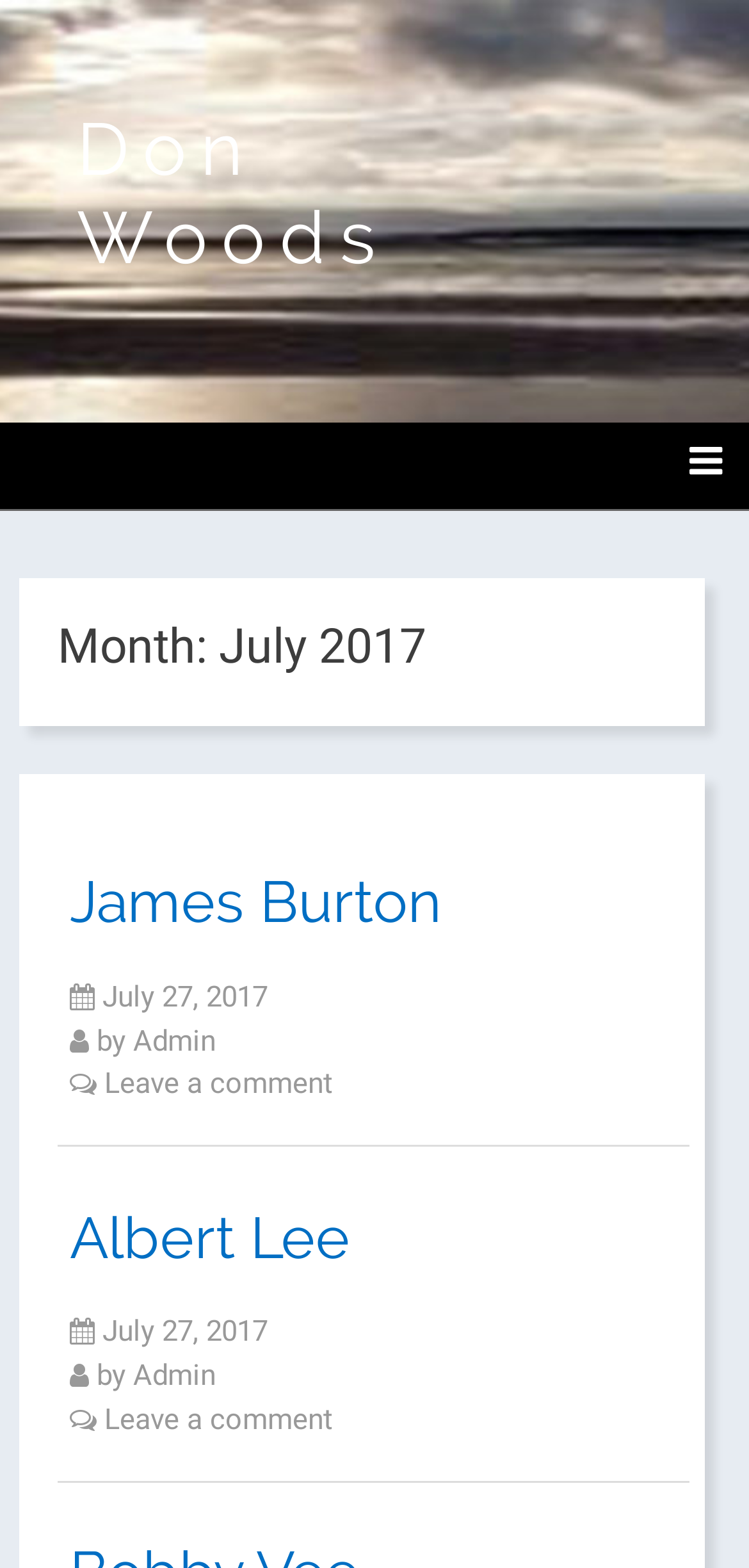Who is the author of the first article? Using the information from the screenshot, answer with a single word or phrase.

Admin